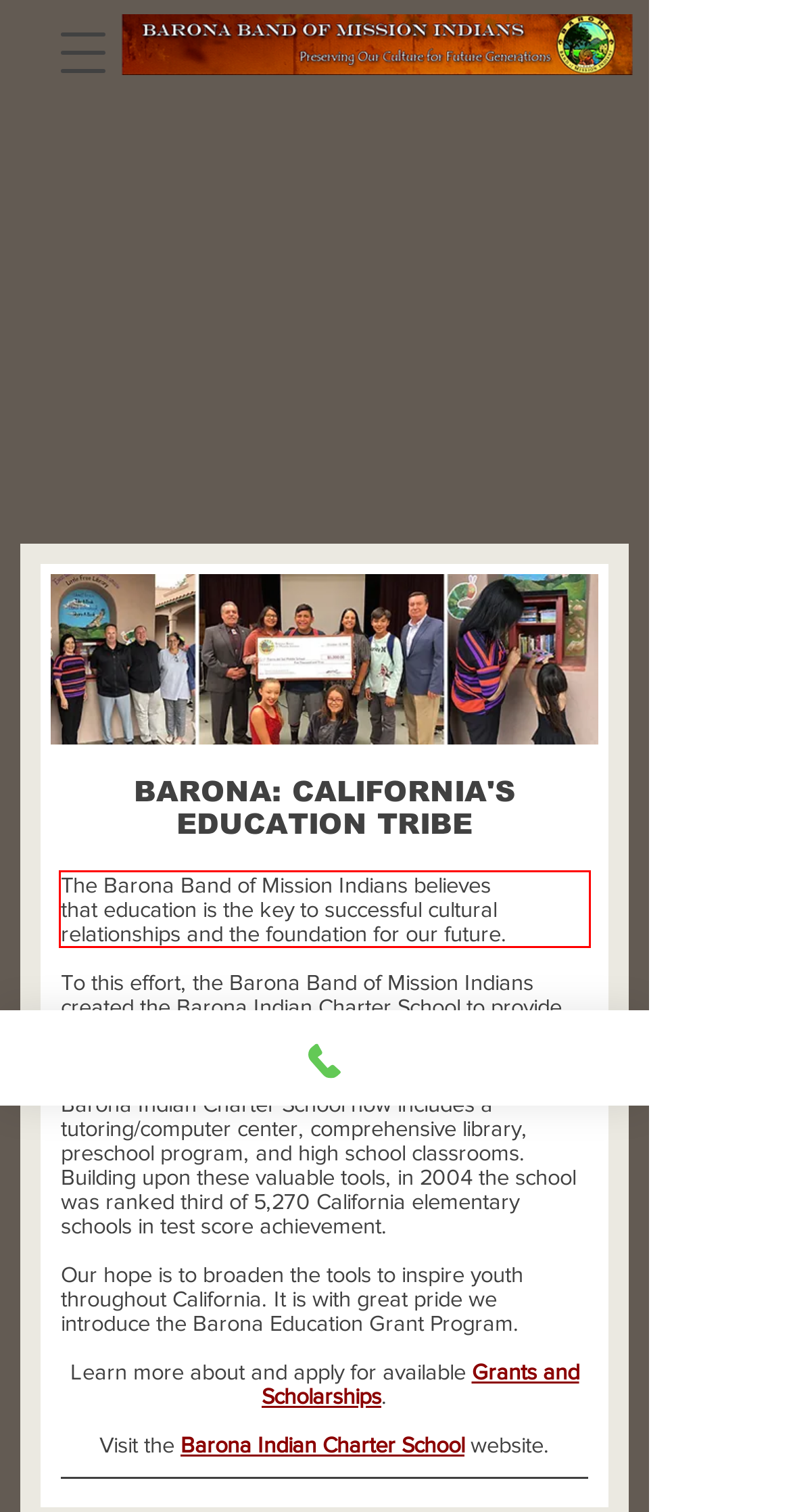Within the screenshot of a webpage, identify the red bounding box and perform OCR to capture the text content it contains.

The Barona Band of Mission Indians believes that education is the key to successful cultural relationships and the foundation for our future.